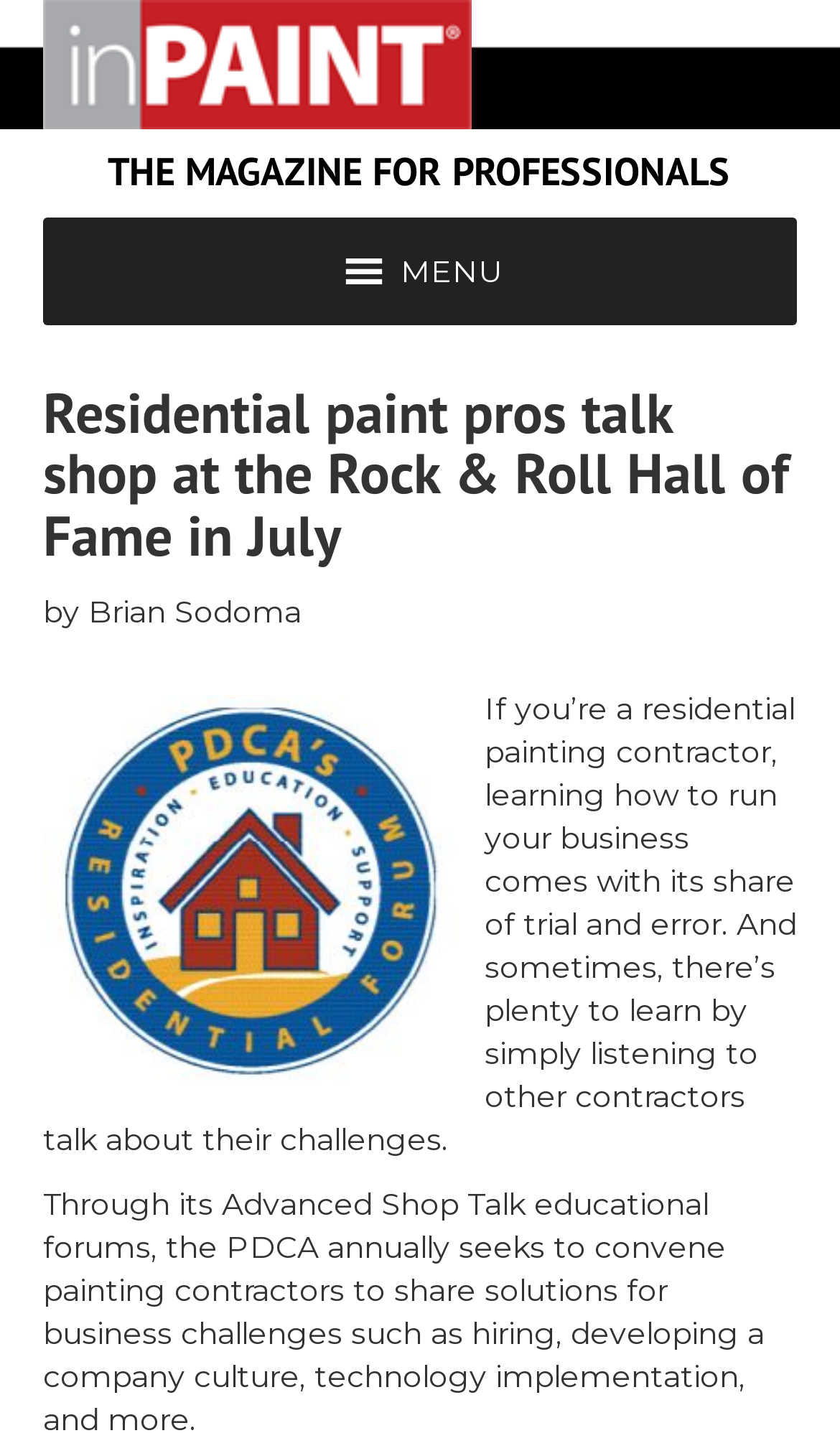Reply to the question with a brief word or phrase: What is the logo of the website?

inPAINT